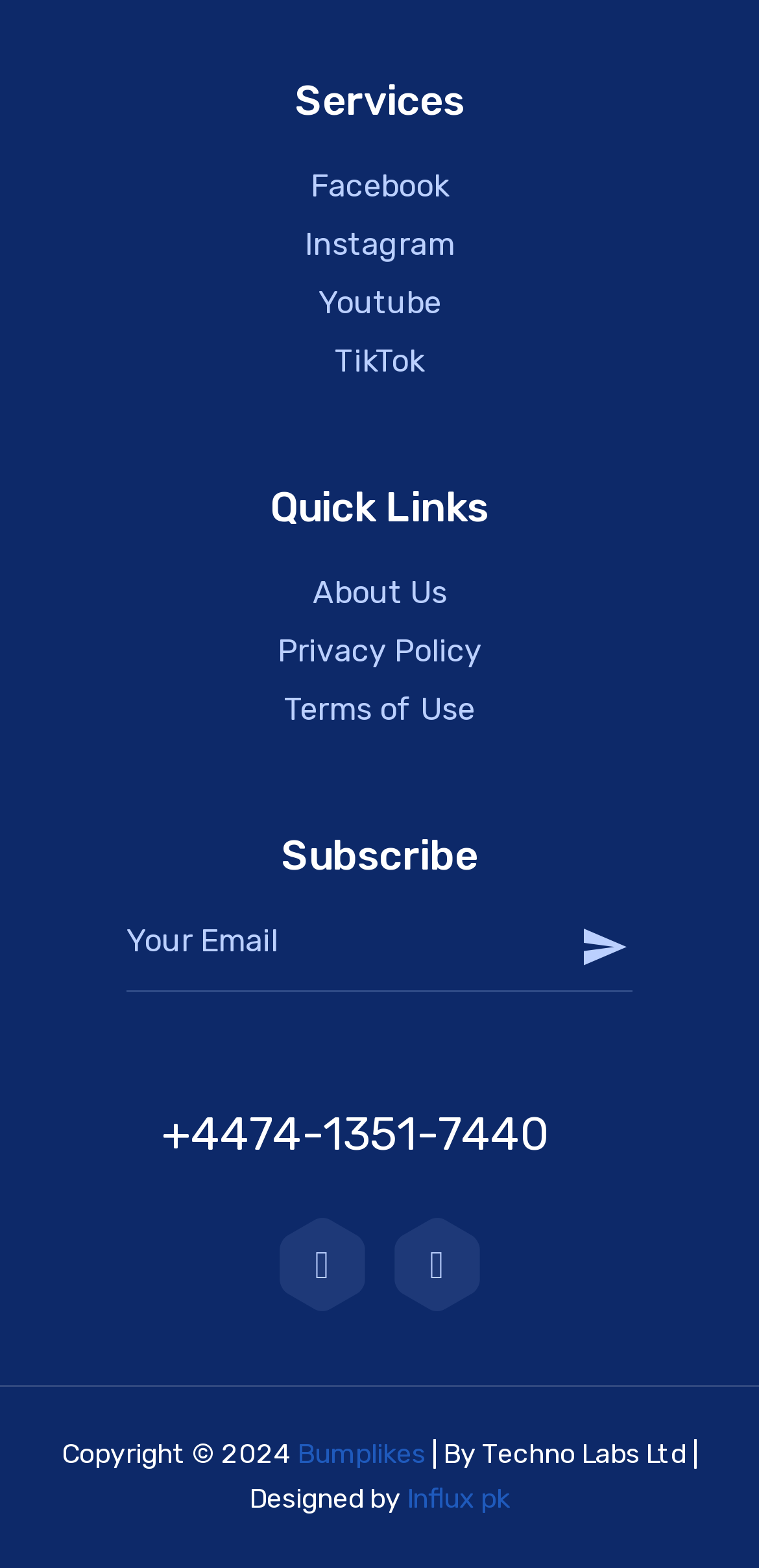Using the webpage screenshot and the element description Youtube, determine the bounding box coordinates. Specify the coordinates in the format (top-left x, top-left y, bottom-right x, bottom-right y) with values ranging from 0 to 1.

[0.419, 0.175, 0.581, 0.212]